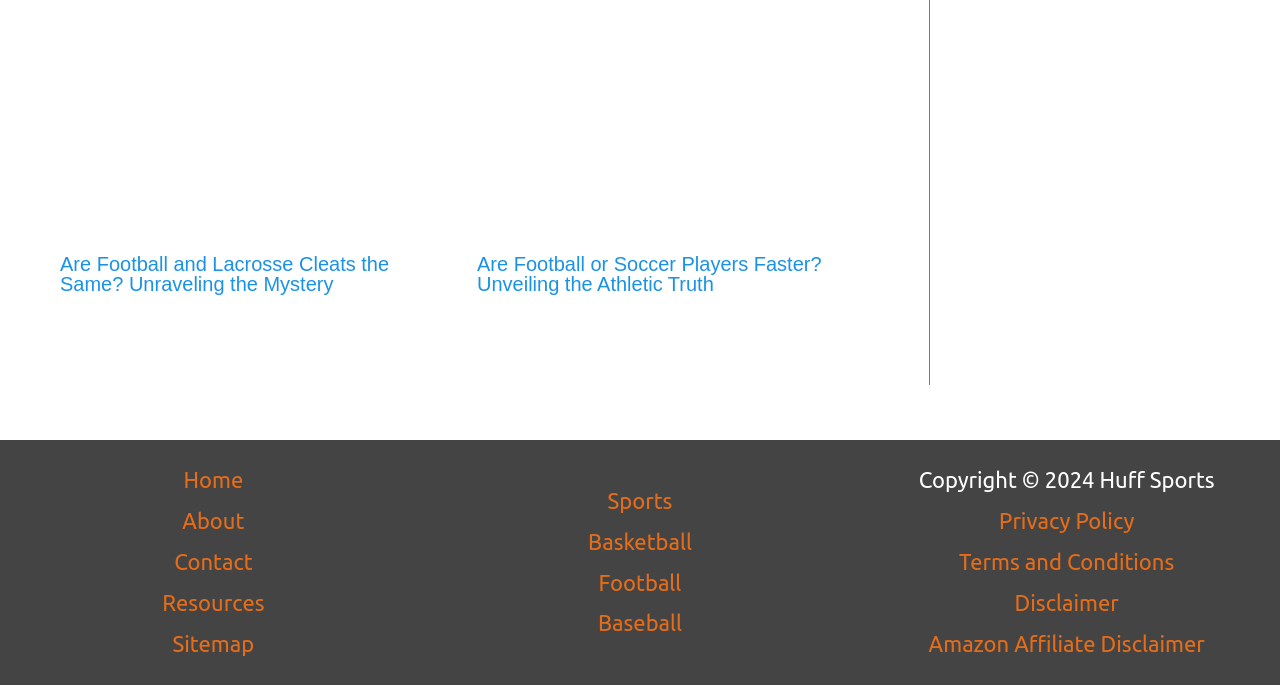Locate the bounding box coordinates of the element I should click to achieve the following instruction: "Go to Home".

[0.143, 0.672, 0.19, 0.732]